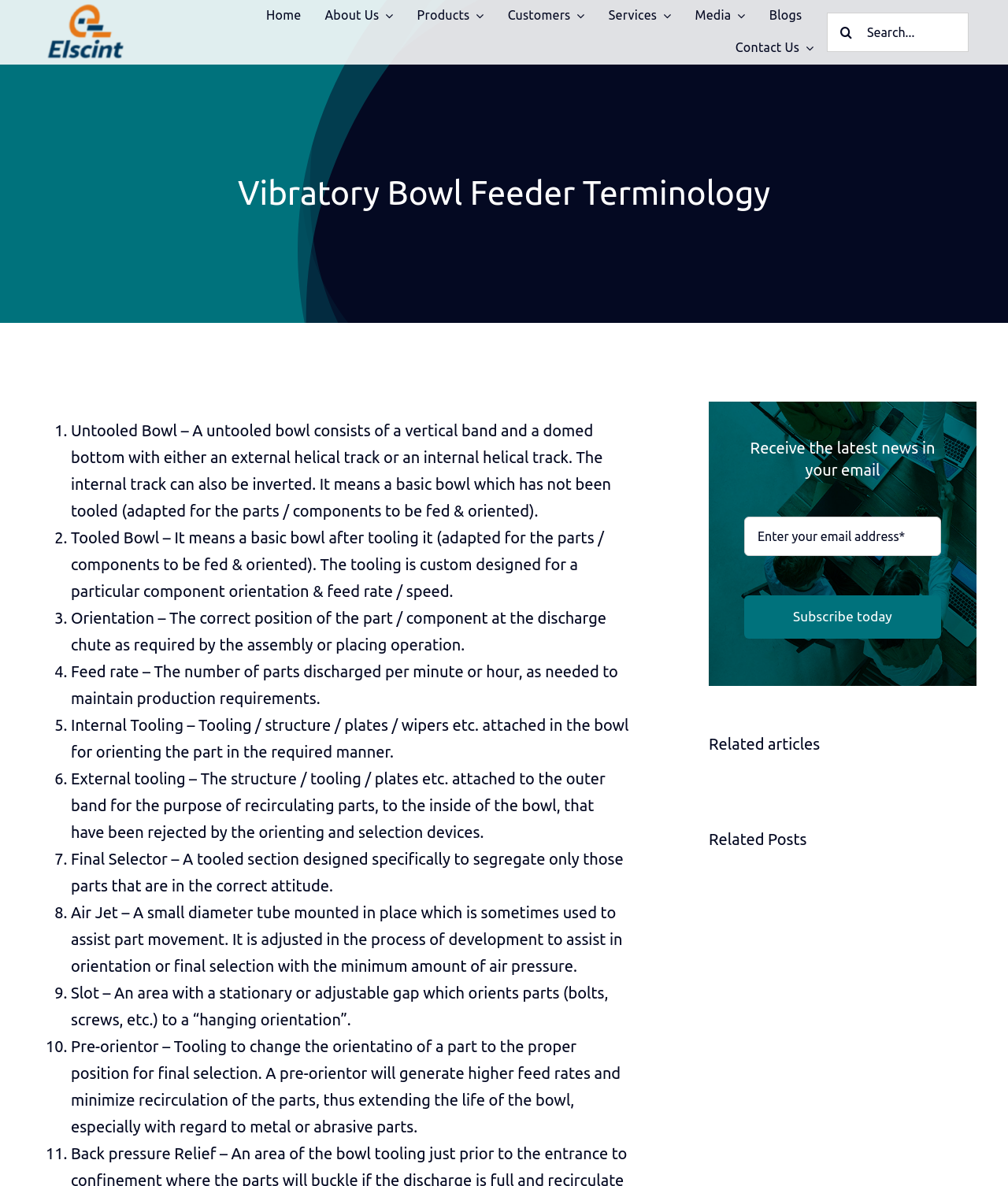Find the bounding box coordinates of the area that needs to be clicked in order to achieve the following instruction: "Go to Home page". The coordinates should be specified as four float numbers between 0 and 1, i.e., [left, top, right, bottom].

[0.264, 0.0, 0.299, 0.027]